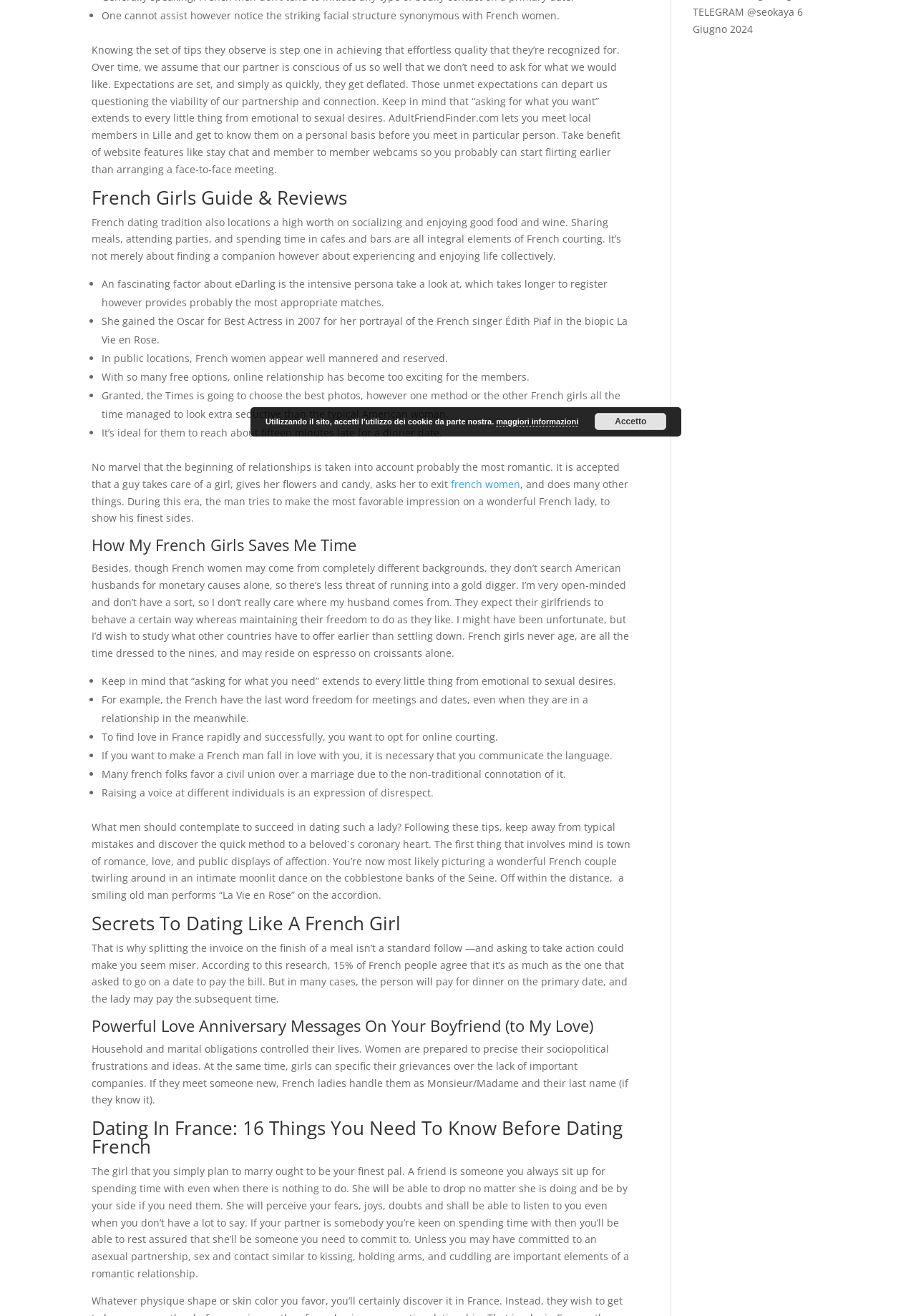Determine the bounding box coordinates of the UI element that matches the following description: "Twitter". The coordinates should be four float numbers between 0 and 1 in the format [left, top, right, bottom].

None